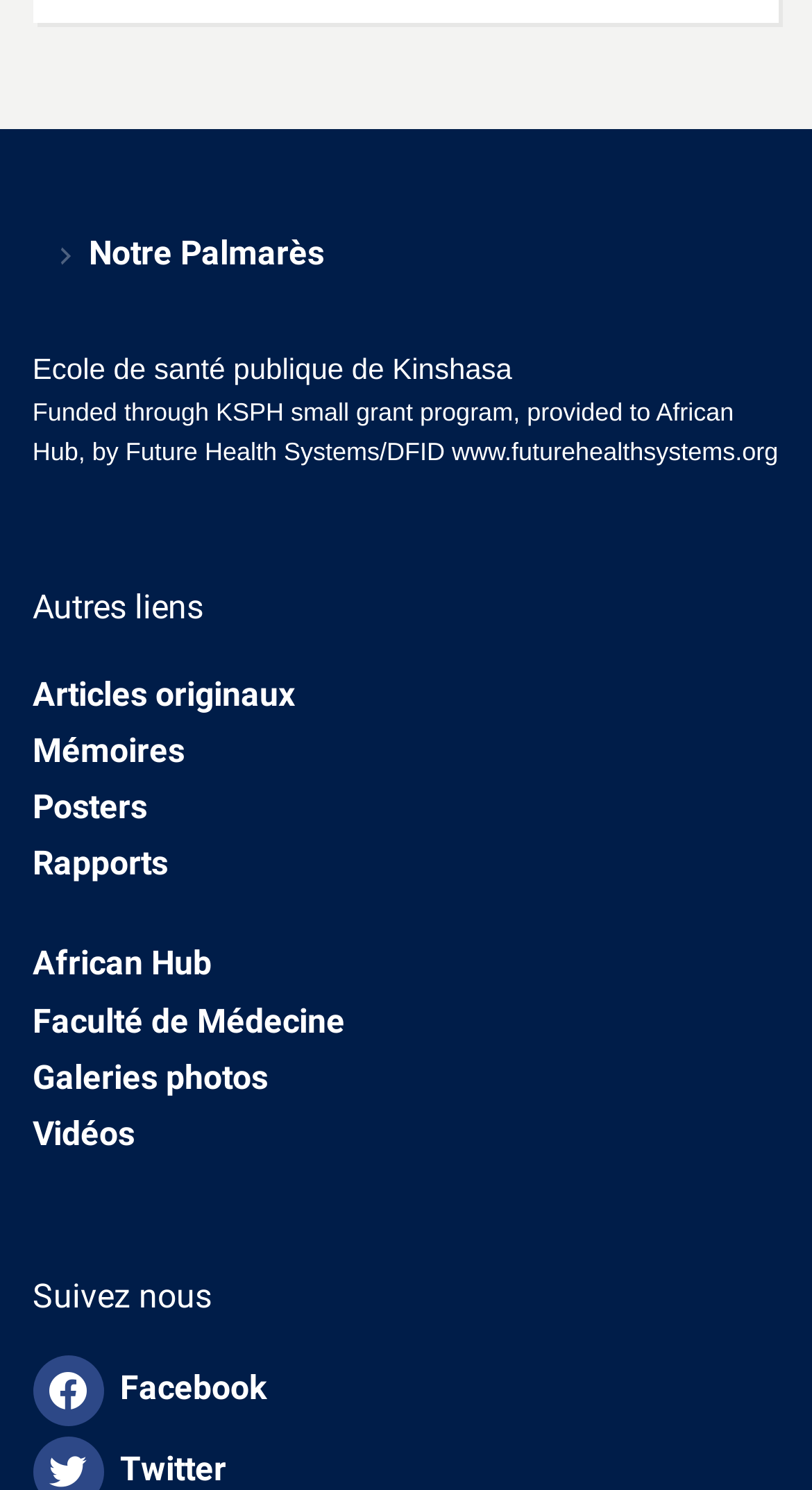Provide the bounding box coordinates of the HTML element described as: "Galeries photos". The bounding box coordinates should be four float numbers between 0 and 1, i.e., [left, top, right, bottom].

[0.04, 0.709, 0.33, 0.736]